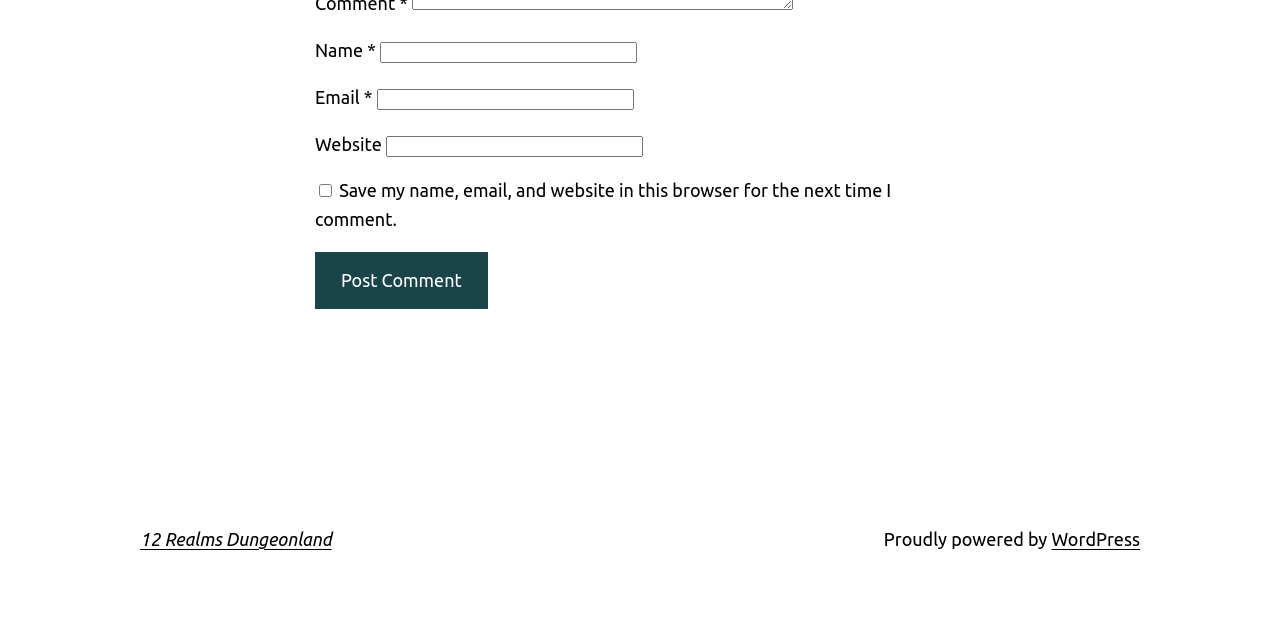Find the UI element described as: "parent_node: Name * name="author"" and predict its bounding box coordinates. Ensure the coordinates are four float numbers between 0 and 1, [left, top, right, bottom].

[0.297, 0.068, 0.498, 0.102]